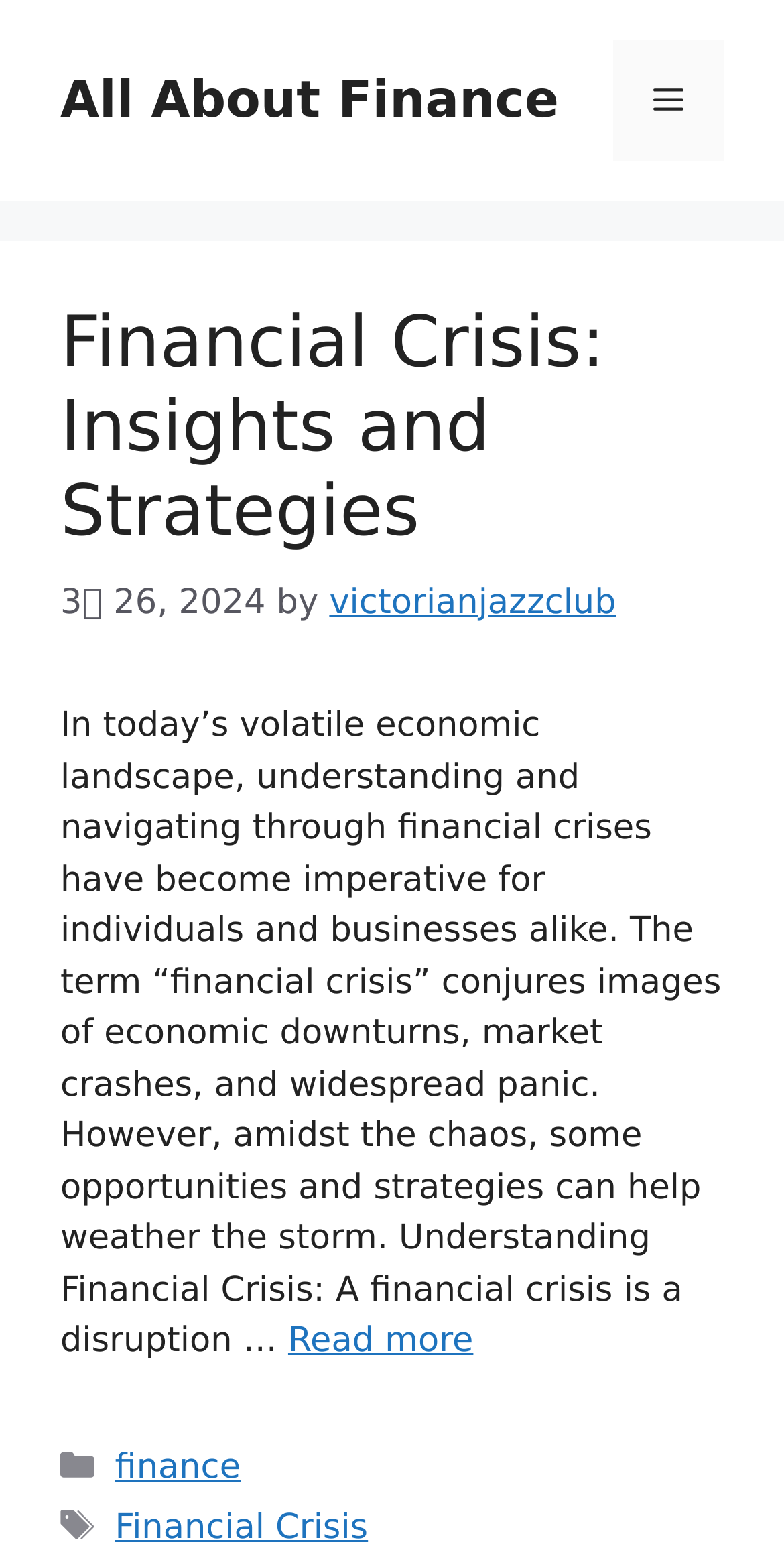Determine the main heading text of the webpage.

All About Finance